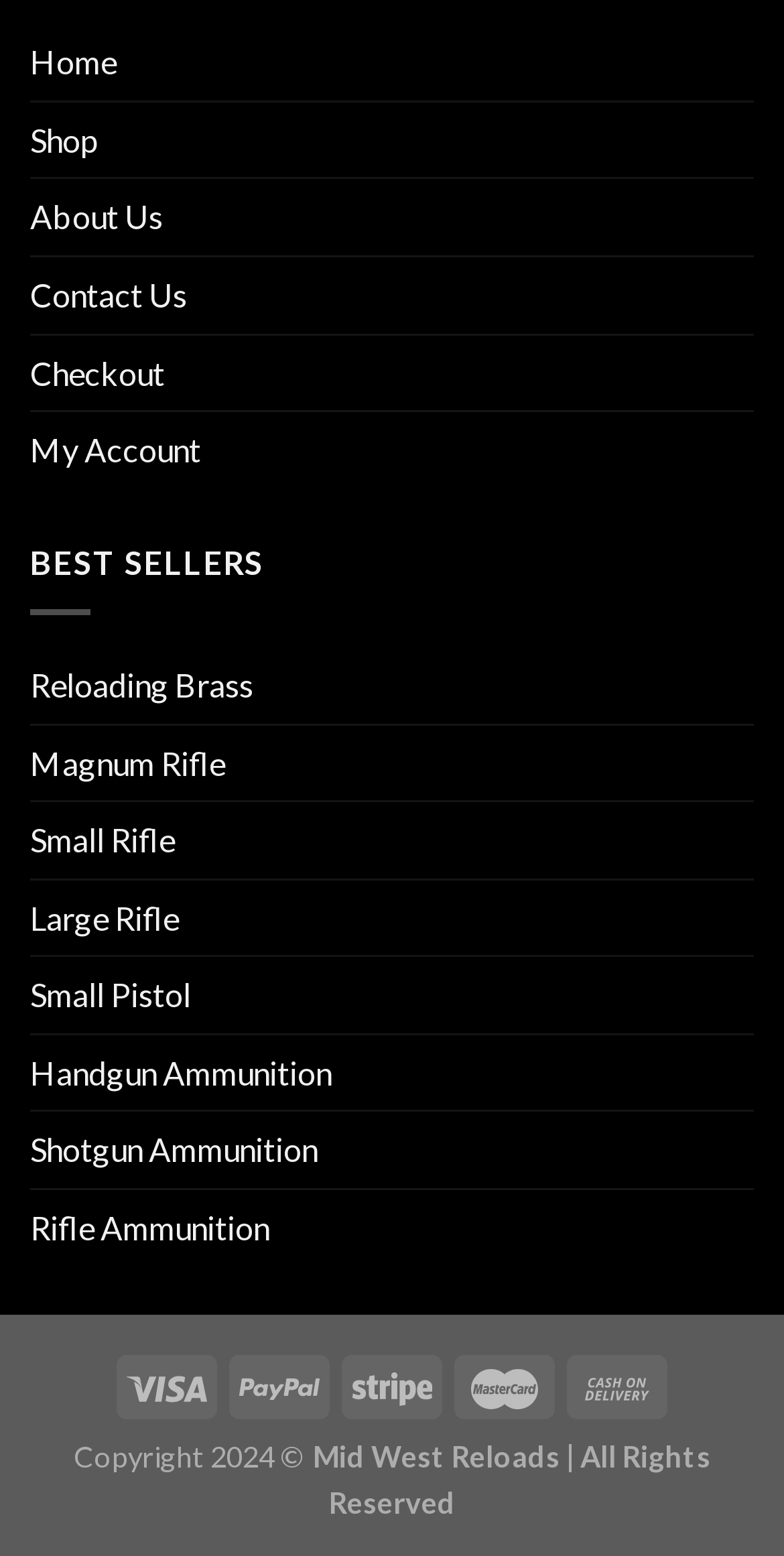Can you find the bounding box coordinates of the area I should click to execute the following instruction: "browse reloading brass products"?

[0.038, 0.416, 0.323, 0.464]